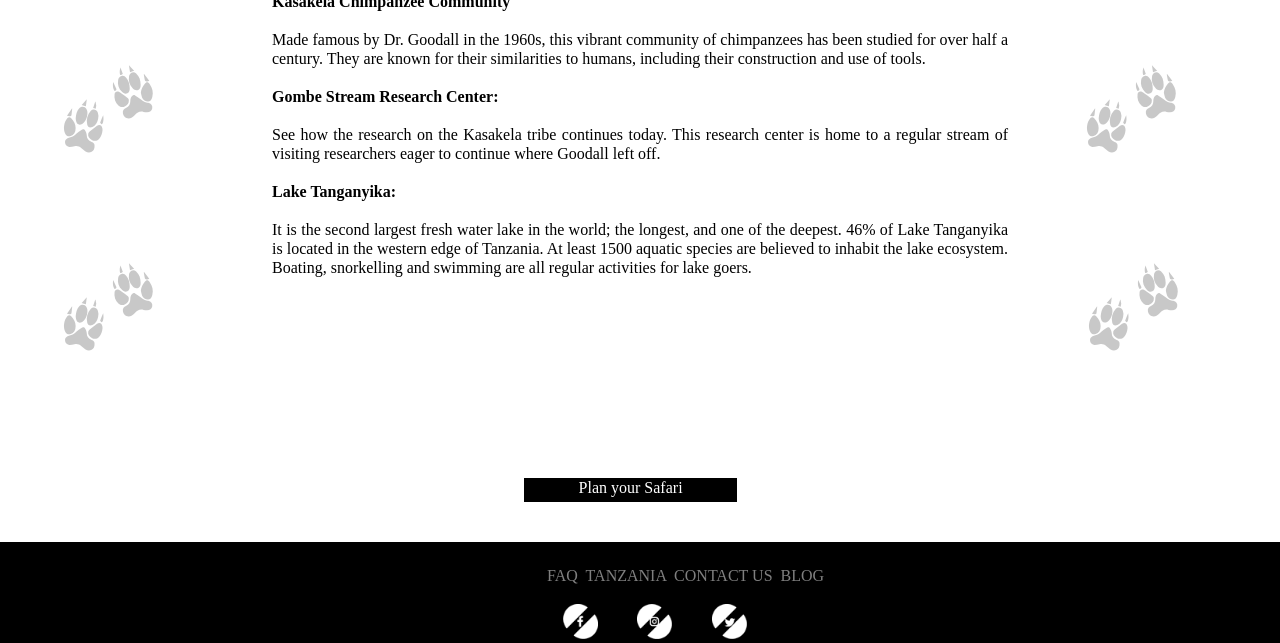Where is 46% of Lake Tanganyika located?
Look at the image and answer with only one word or phrase.

Western edge of Tanzania